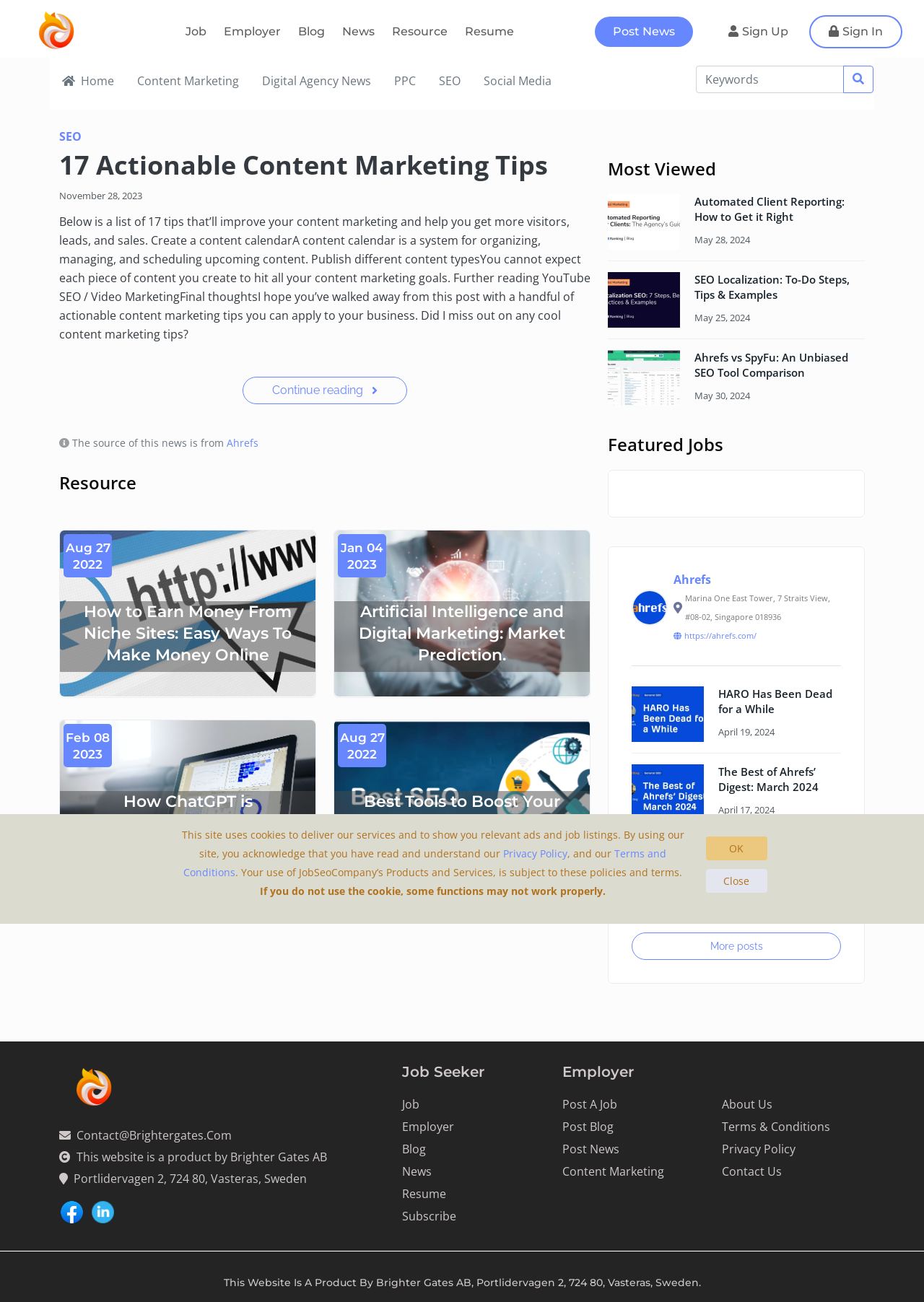Identify the bounding box coordinates of the area you need to click to perform the following instruction: "Click on the 'Content Marketing' link".

[0.136, 0.048, 0.271, 0.076]